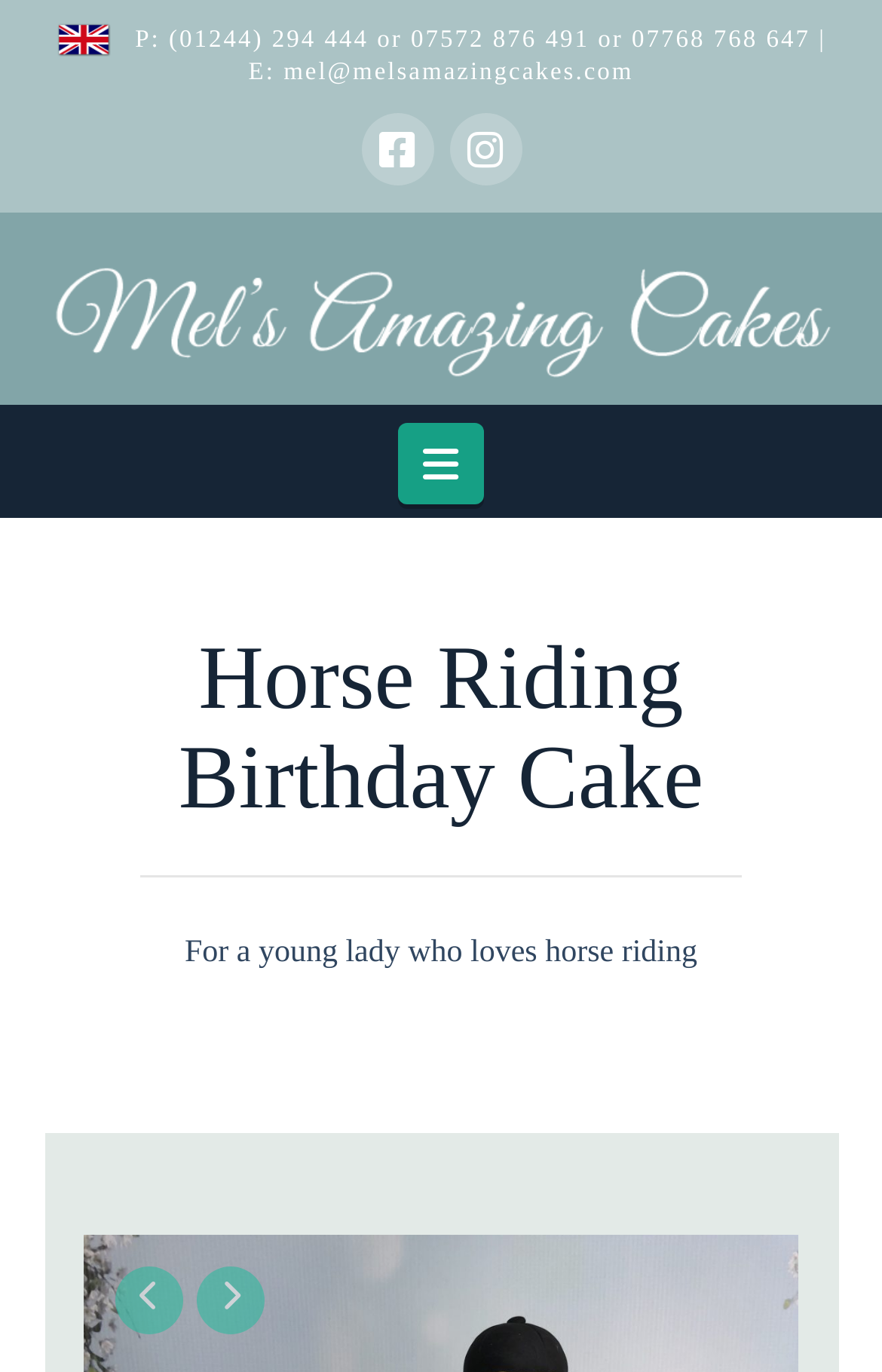Describe all visible elements and their arrangement on the webpage.

The webpage is about Mel's Amazing Cakes, specifically showcasing a horse riding birthday cake design. At the top left, there is a brief contact information section with a phone number and email address. Below this, there are social media links to Facebook and Instagram. 

To the right of the contact information, there is a prominent link to "Mel's Amazing Cakes" accompanied by an image with the same name. This element spans almost the entire width of the page.

Below the top section, there is a navigation button labeled "Navigation" which, when expanded, reveals a heading that reads "Horse Riding Birthday Cake". Underneath the heading, there is a horizontal separator line. 

The main content of the page is a description of the cake, which reads "For a young lady who loves horse riding". This text is positioned below the navigation section and above two social media sharing links, represented by icons.